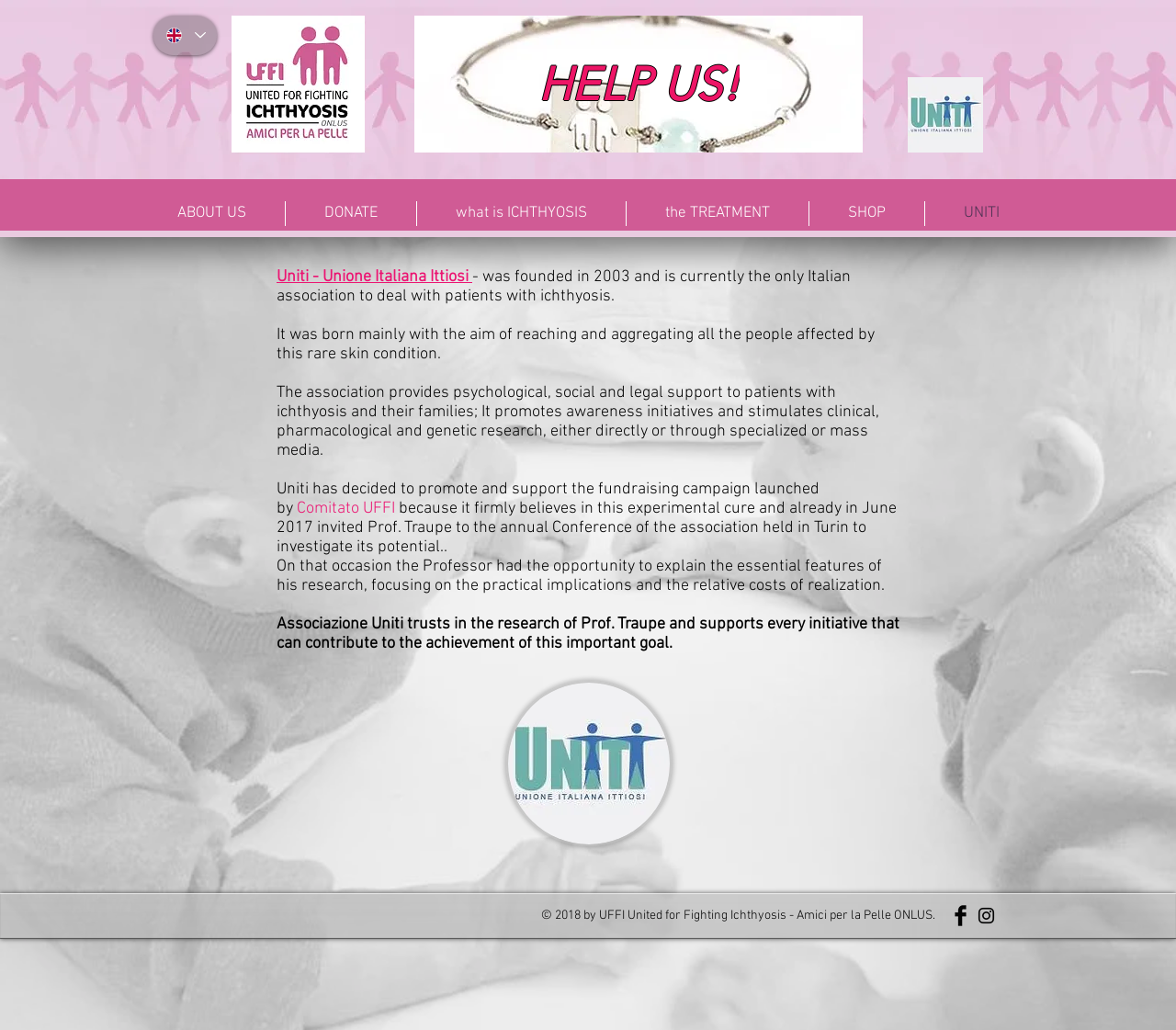Please specify the bounding box coordinates of the element that should be clicked to execute the given instruction: 'Visit the Facebook page'. Ensure the coordinates are four float numbers between 0 and 1, expressed as [left, top, right, bottom].

[0.808, 0.879, 0.826, 0.899]